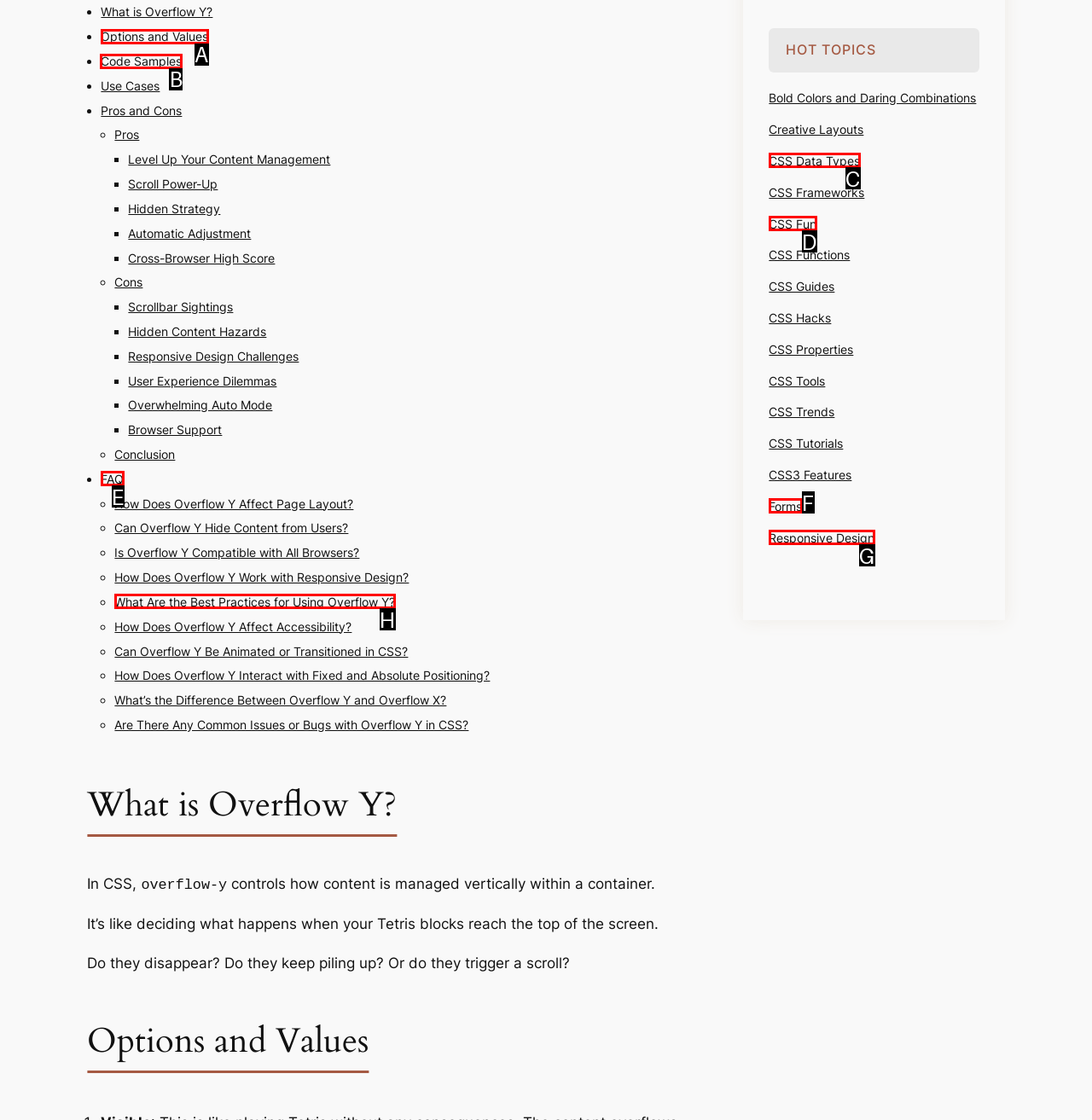Identify the letter of the correct UI element to fulfill the task: Explore 'Code Samples' from the given options in the screenshot.

B